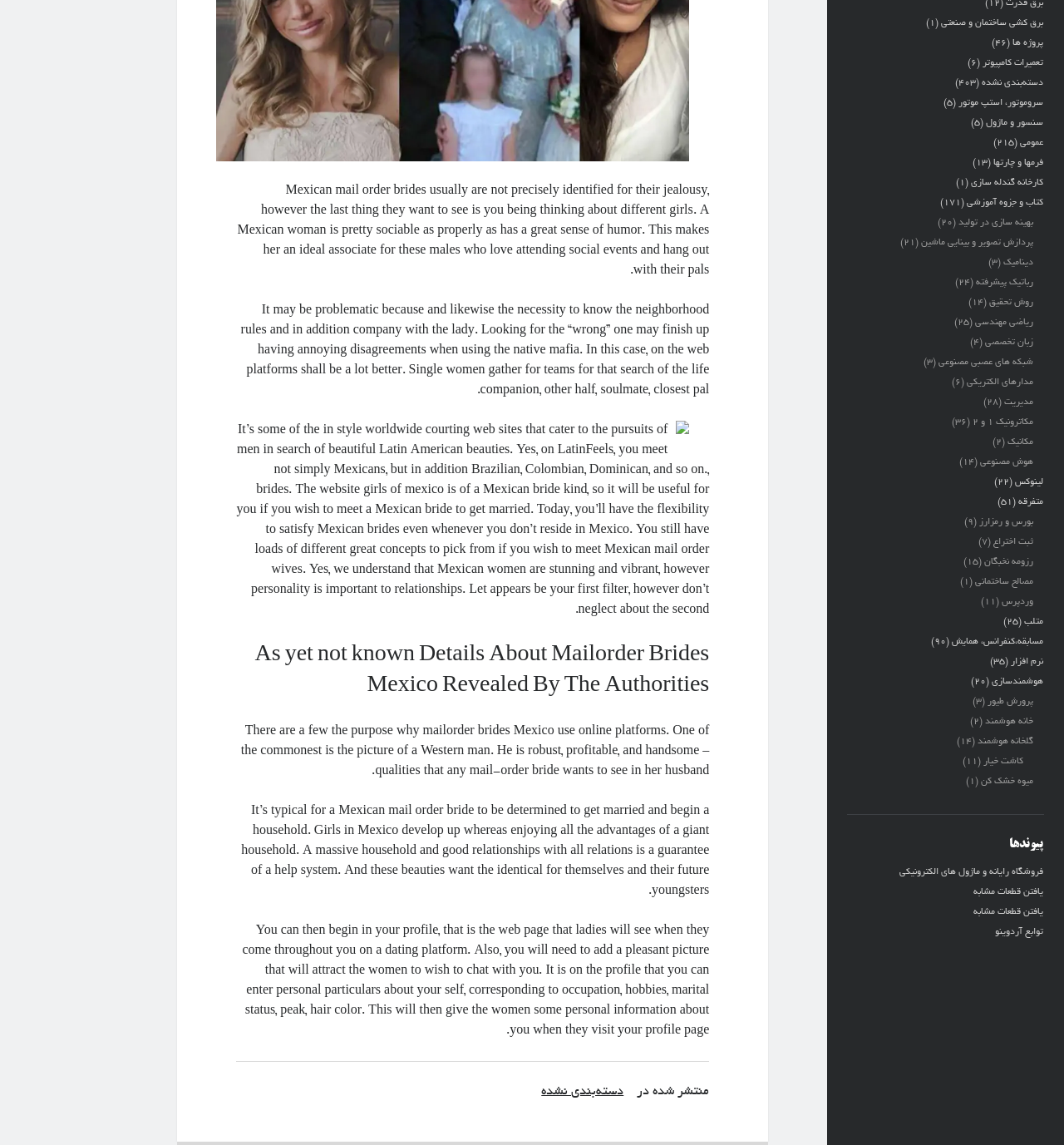How many links are there on this webpage?
Look at the image and respond with a single word or a short phrase.

50